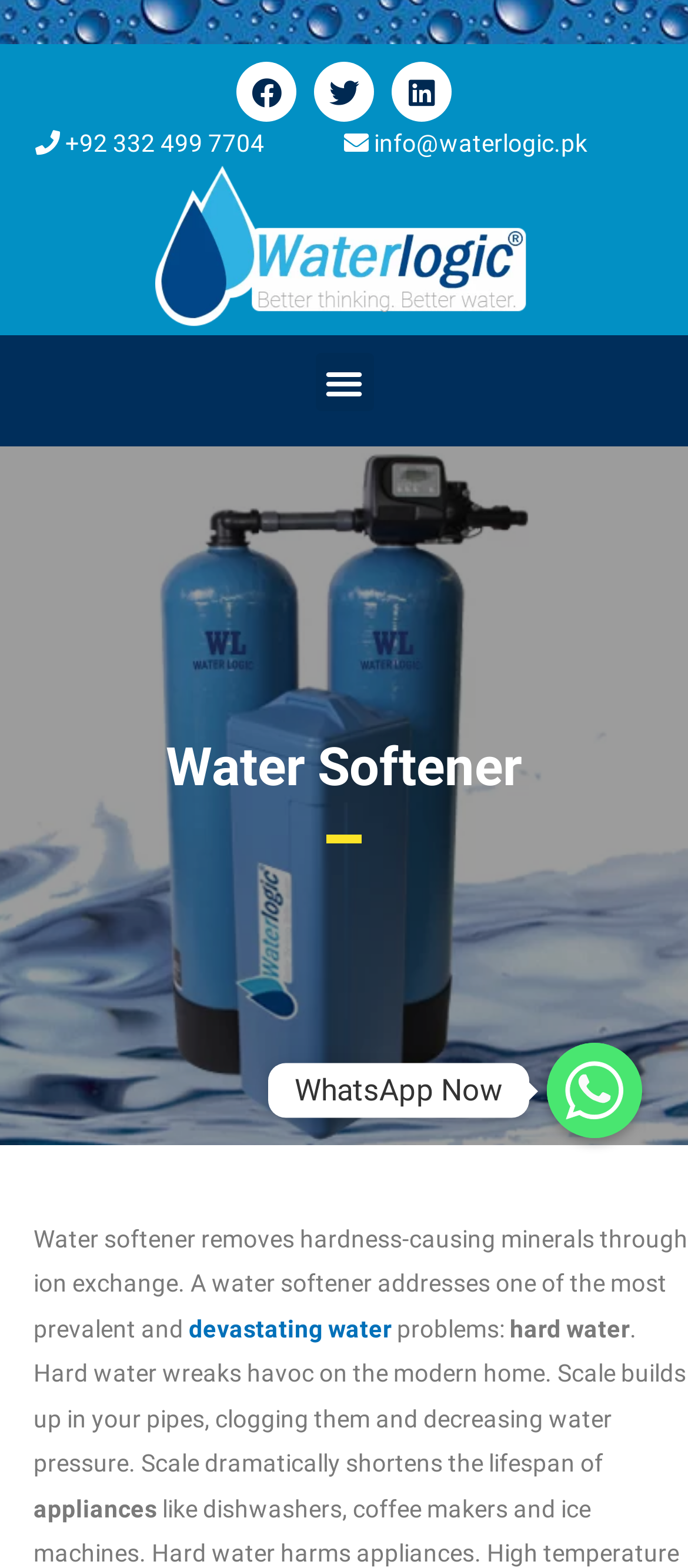Given the description devastating water, predict the bounding box coordinates of the UI element. Ensure the coordinates are in the format (top-left x, top-left y, bottom-right x, bottom-right y) and all values are between 0 and 1.

[0.274, 0.838, 0.569, 0.856]